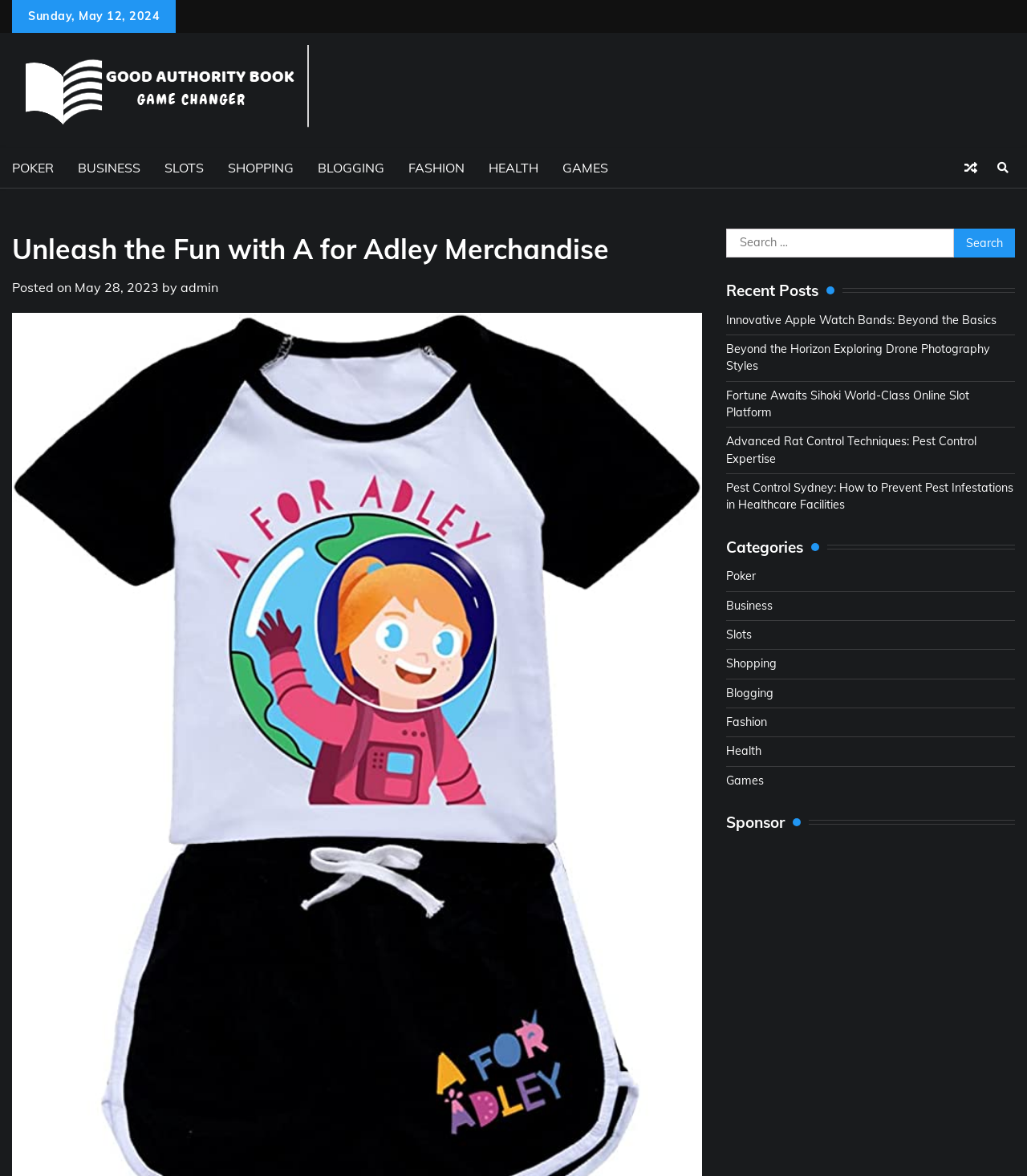Describe the webpage meticulously, covering all significant aspects.

The webpage is about A for Adley Merchandise and Good Authority Book. At the top, there is a date "Sunday, May 12, 2024" and a link to "Good Authority Book" with an accompanying image. Below this, there is a navigation menu with 7 links: POKER, BUSINESS, SLOTS, SHOPPING, BLOGGING, FASHION, and HEALTH. 

On the left side, there is a main content section. It starts with a heading "Unleash the Fun with A for Adley Merchandise" followed by a posted date "May 28, 2023" and the author "admin". 

On the right side, there is a complementary section. It contains a search bar with a label "Search for:" and a search button. Below the search bar, there is a heading "Recent Posts" followed by 5 links to recent articles, including "Innovative Apple Watch Bands: Beyond the Basics" and "Pest Control Sydney: How to Prevent Pest Infestations in Healthcare Facilities". 

Further down, there is a heading "Categories" followed by 7 links to categories, including POKER, BUSINESS, SLOTS, SHOPPING, BLOGGING, FASHION, and HEALTH. At the bottom, there is a heading "Sponsor".